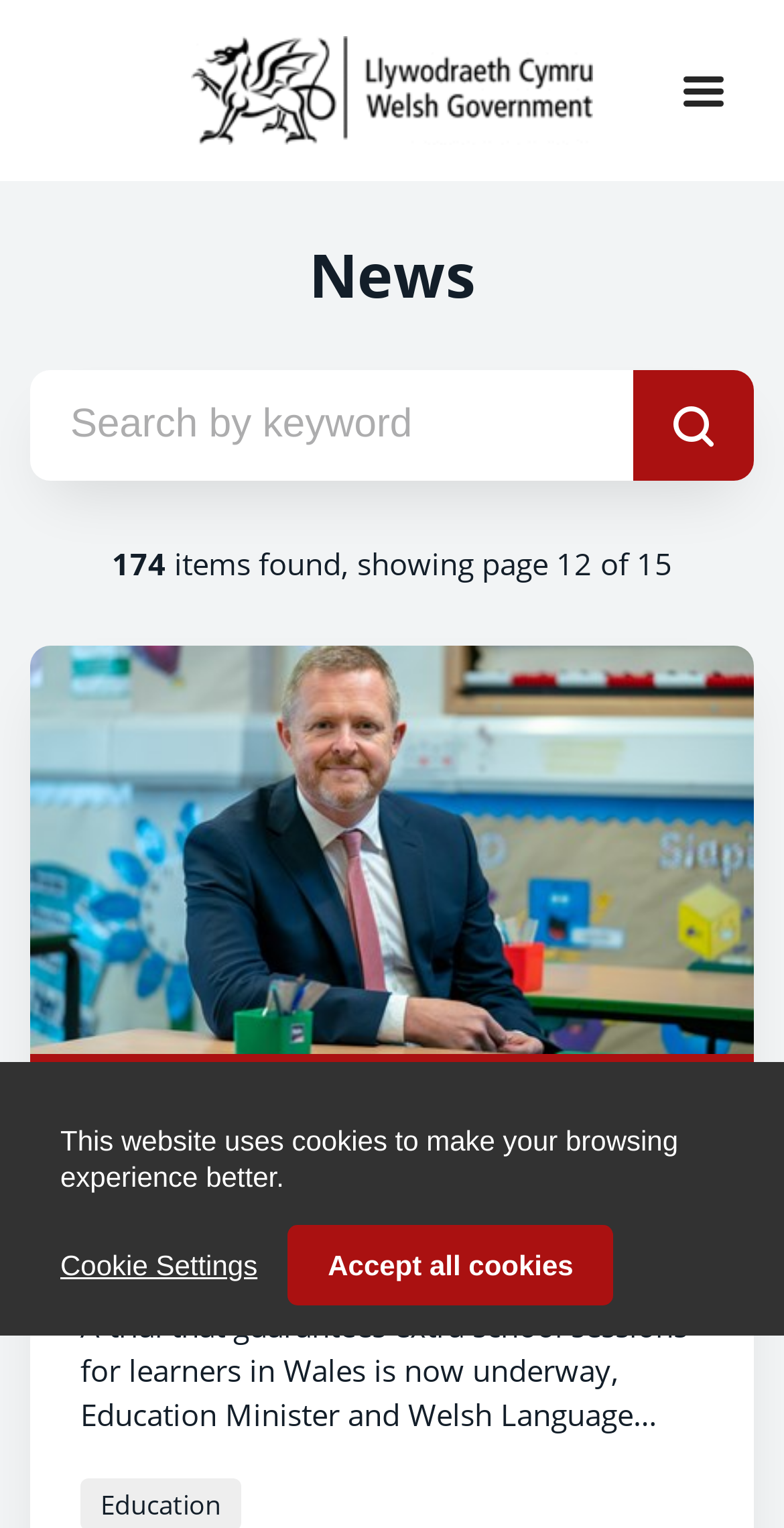What is the current page number?
Answer the question with a detailed and thorough explanation.

I found the answer by looking at the StaticText element with the text 'showing page 12 of 15' which is located near the top of the page, indicating the current page number.